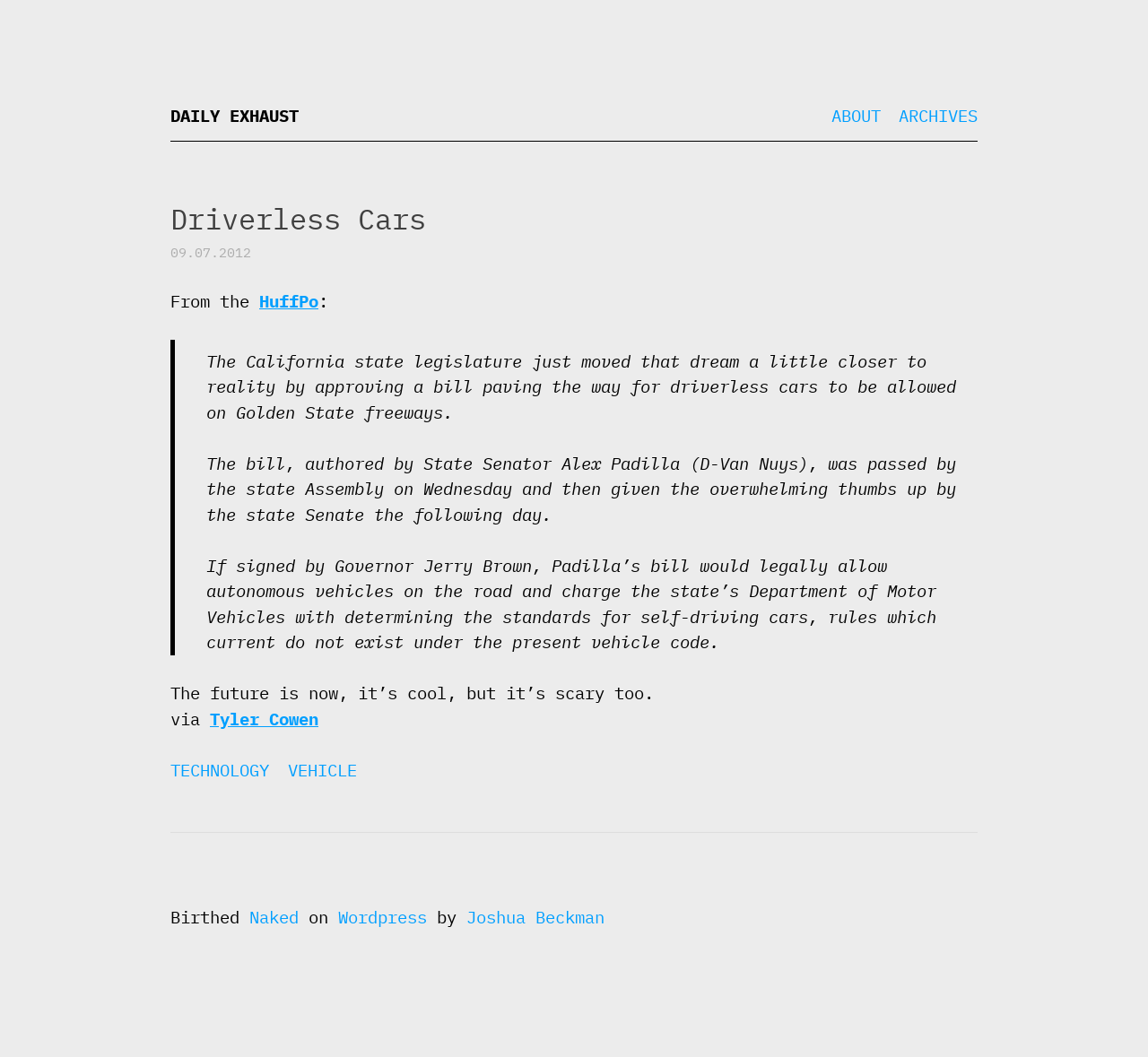Who authored the bill for driverless cars?
Using the image as a reference, answer the question in detail.

I found the author of the bill by reading the text within the blockquote element, which mentions 'State Senator Alex Padilla (D-Van Nuys)' as the author of the bill.